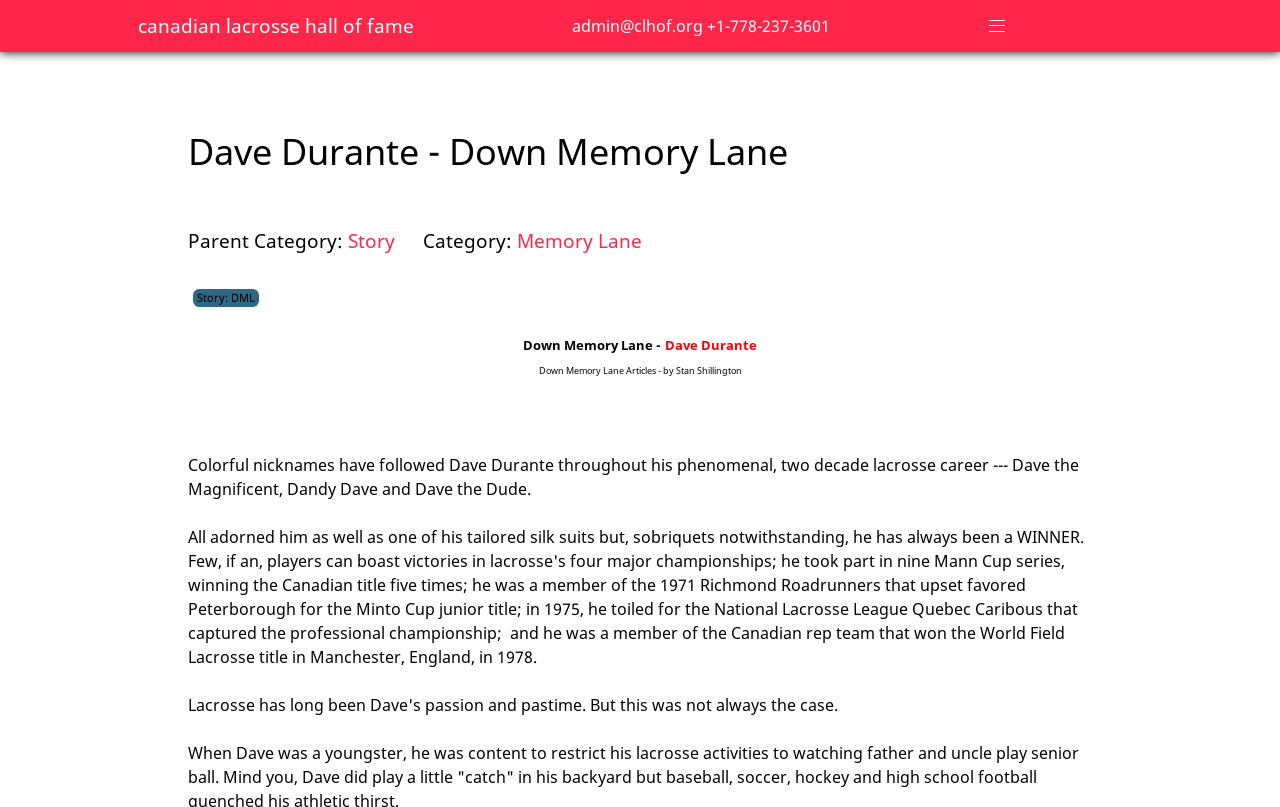What is the contact email?
Utilize the information in the image to give a detailed answer to the question.

I found the StaticText element with bounding box coordinates [0.447, 0.019, 0.549, 0.046] containing the email address 'admin@clhof.org'. This text is part of the top section of the webpage, which suggests that it is a contact email.